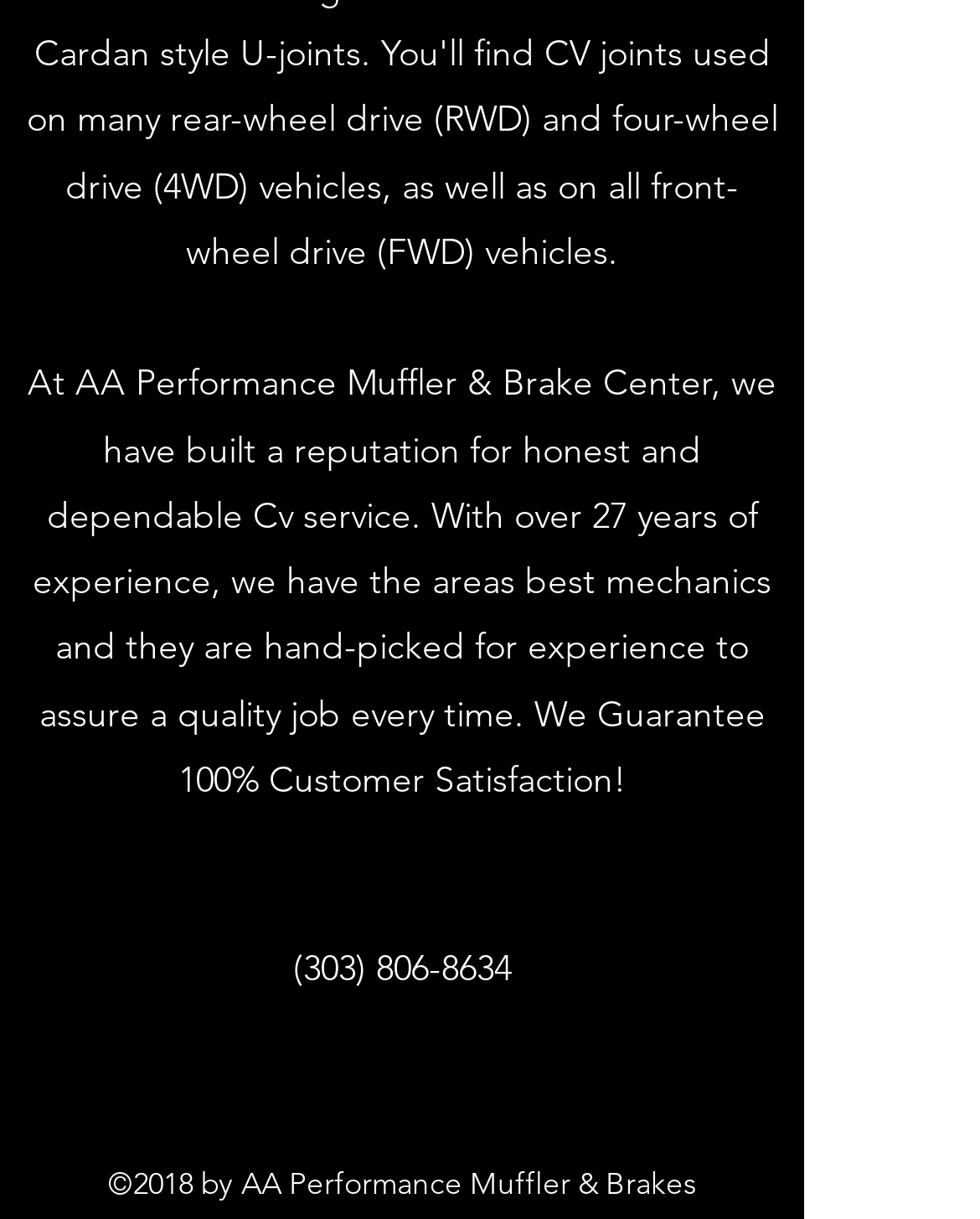What is the reputation of AA Performance Muffler & Brake Center?
Please answer the question with a detailed and comprehensive explanation.

According to the StaticText element, AA Performance Muffler & Brake Center has built a reputation for honest and dependable service.